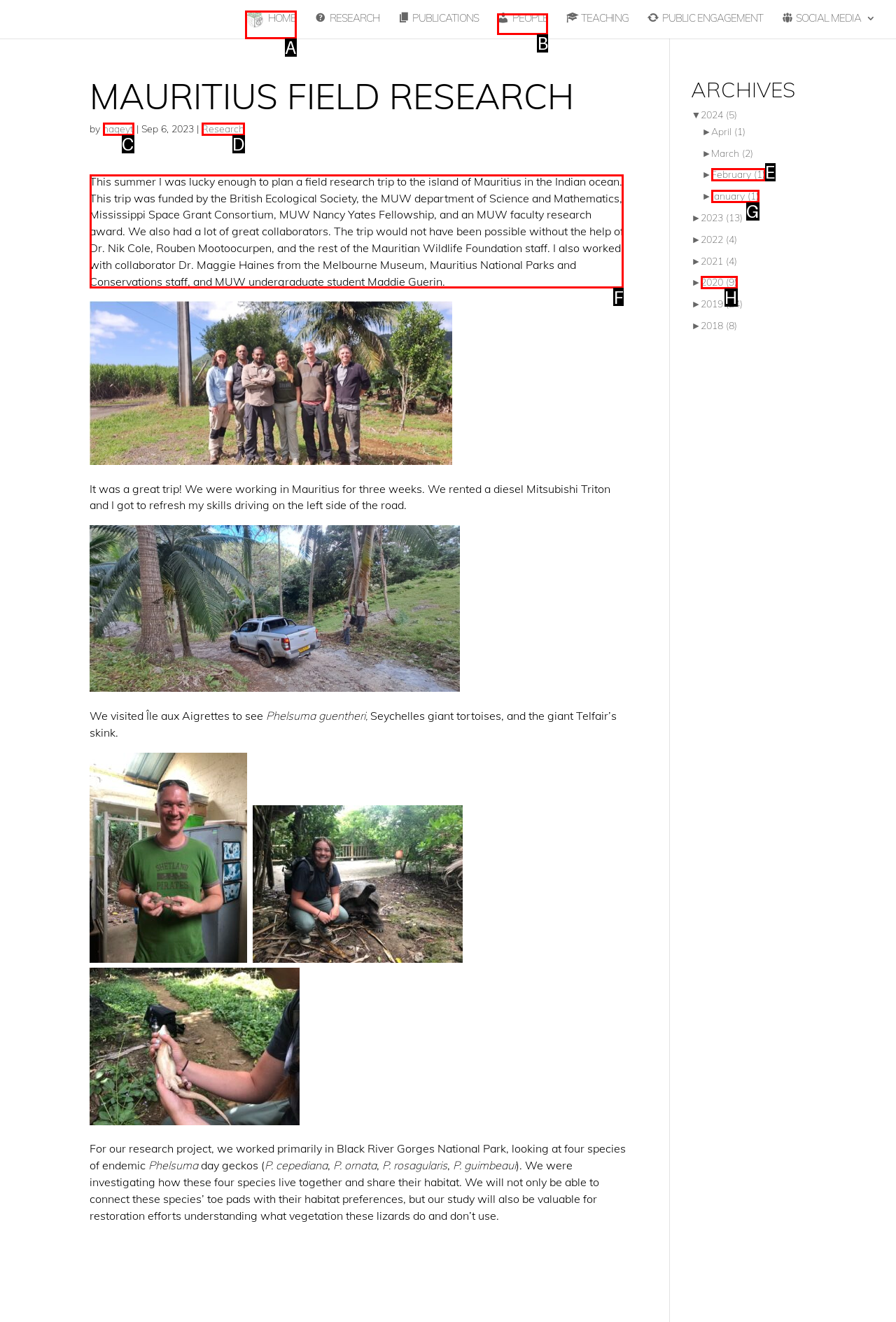Point out the HTML element I should click to achieve the following task: Read the research description Provide the letter of the selected option from the choices.

F